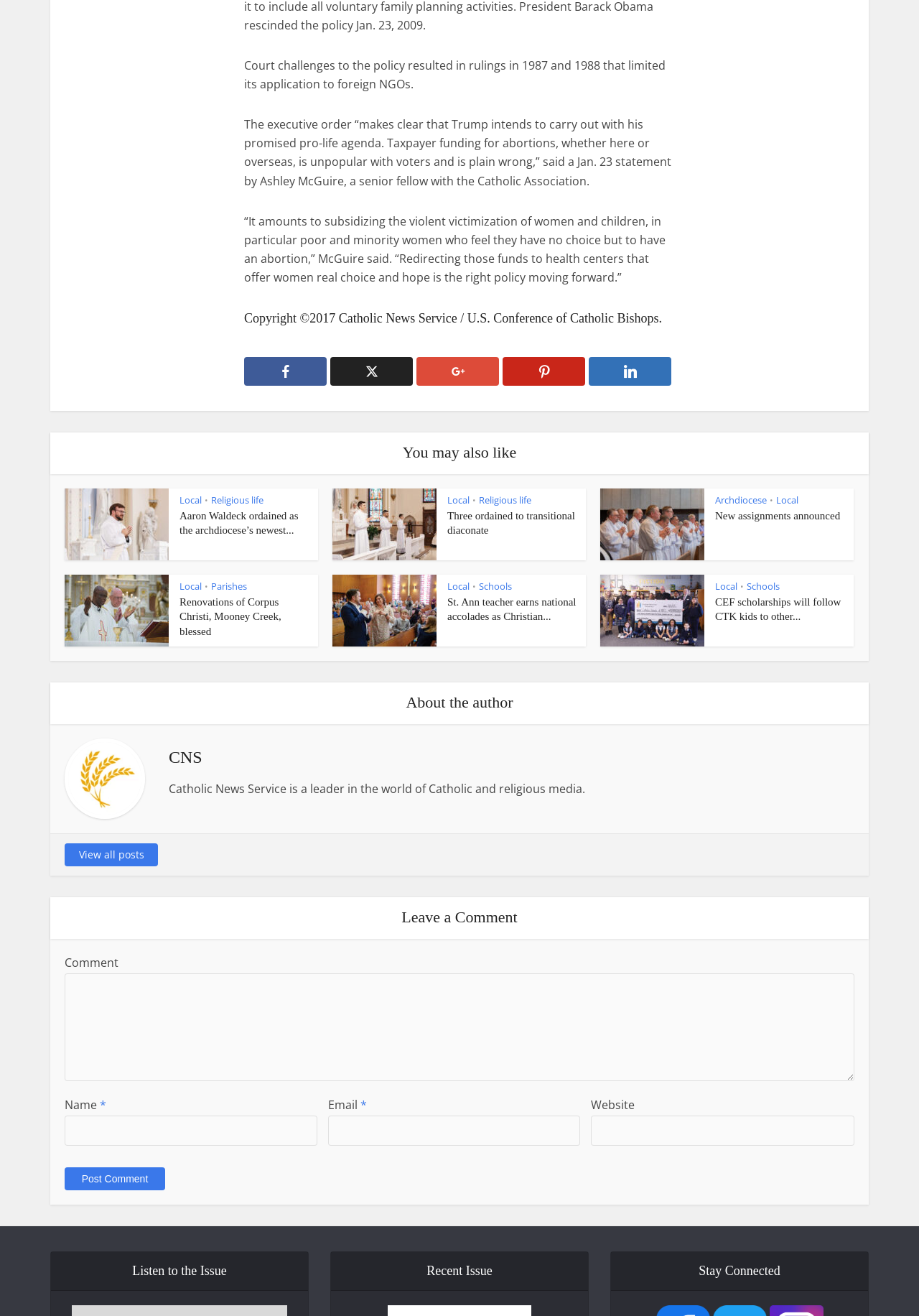What is the topic of the article with the heading 'Aaron Waldeck ordained as the archdiocese’s newest…'?
Using the visual information, respond with a single word or phrase.

Religious life